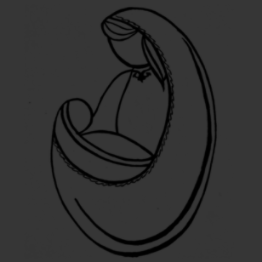Answer the question with a single word or phrase: 
What virtues does the church promote?

Mercy and selflessness